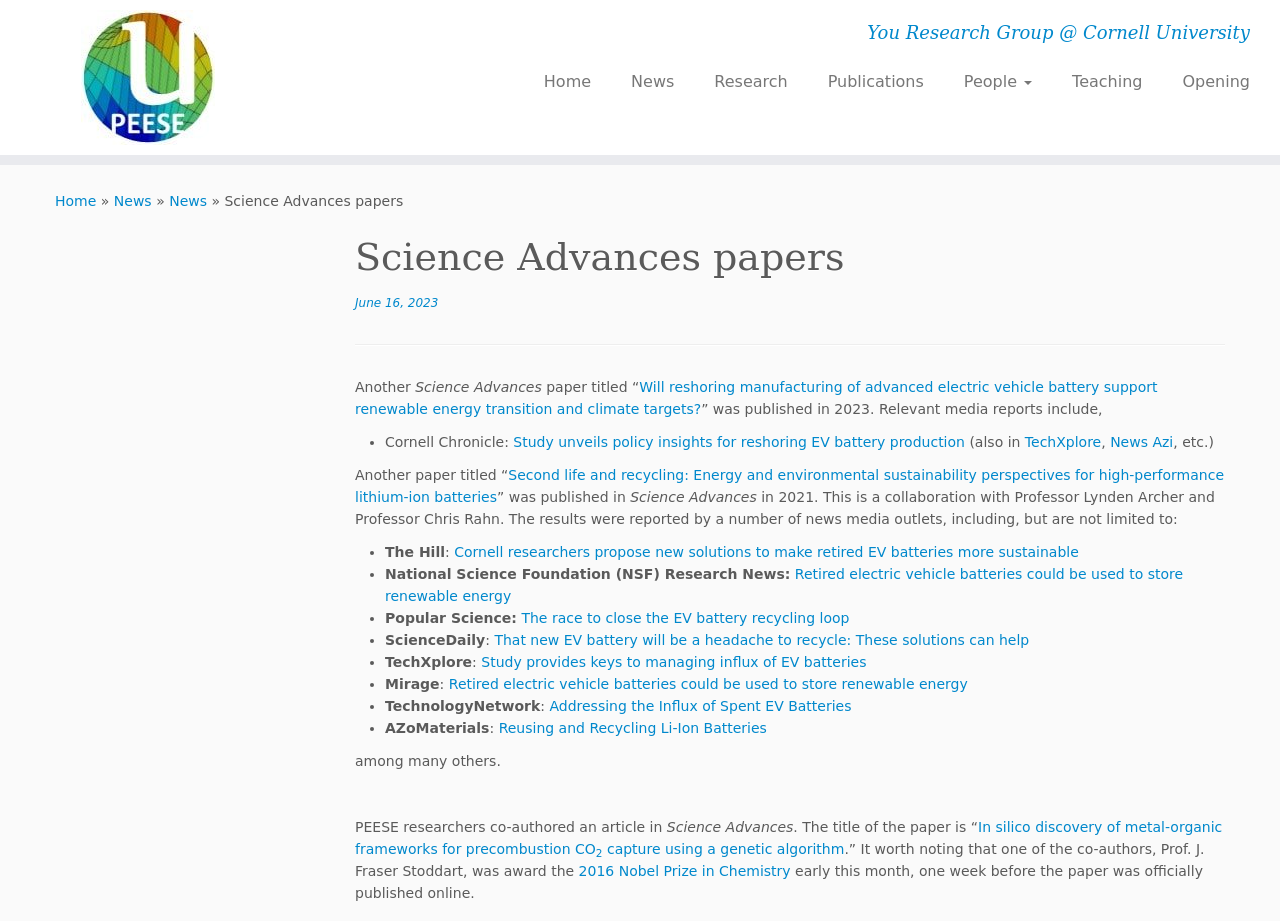How many papers are listed on this webpage?
Examine the image closely and answer the question with as much detail as possible.

There are at least three papers listed on this webpage, as evidenced by the three separate sections with paper titles and descriptions.